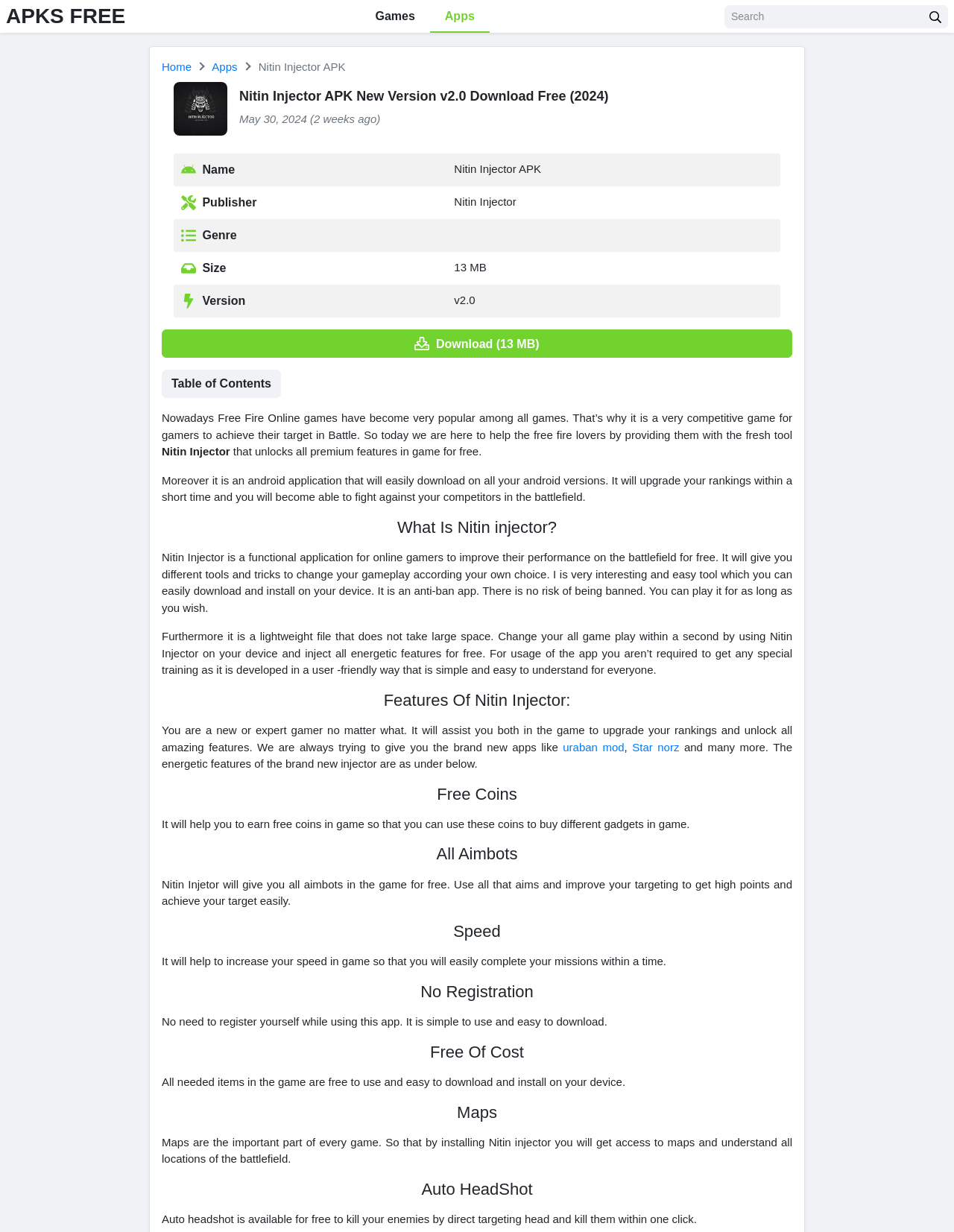Show me the bounding box coordinates of the clickable region to achieve the task as per the instruction: "Click on APKS FREE".

[0.006, 0.004, 0.131, 0.023]